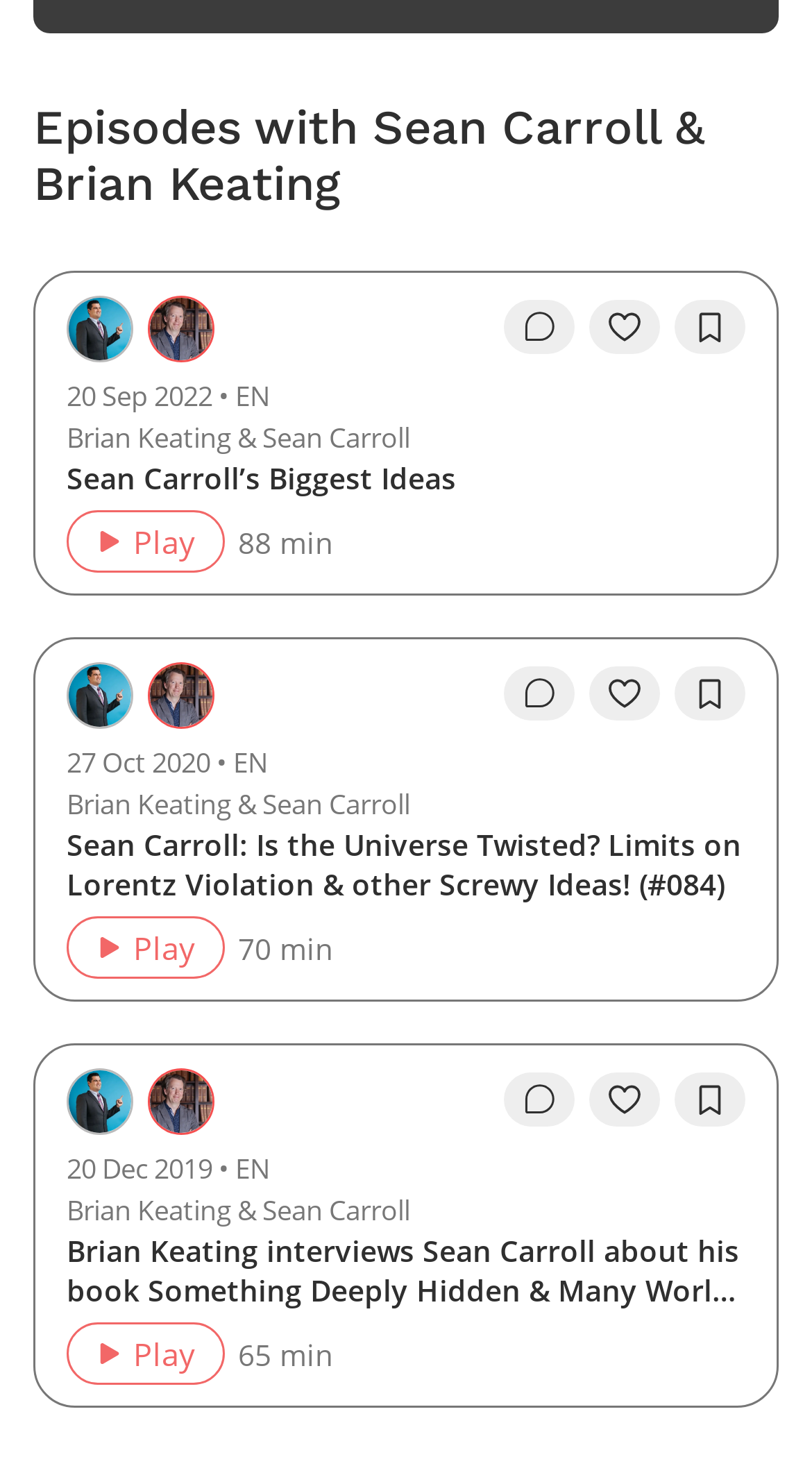Please determine the bounding box coordinates of the element's region to click in order to carry out the following instruction: "Add the episode to bookmarks". The coordinates should be four float numbers between 0 and 1, i.e., [left, top, right, bottom].

[0.831, 0.206, 0.918, 0.243]